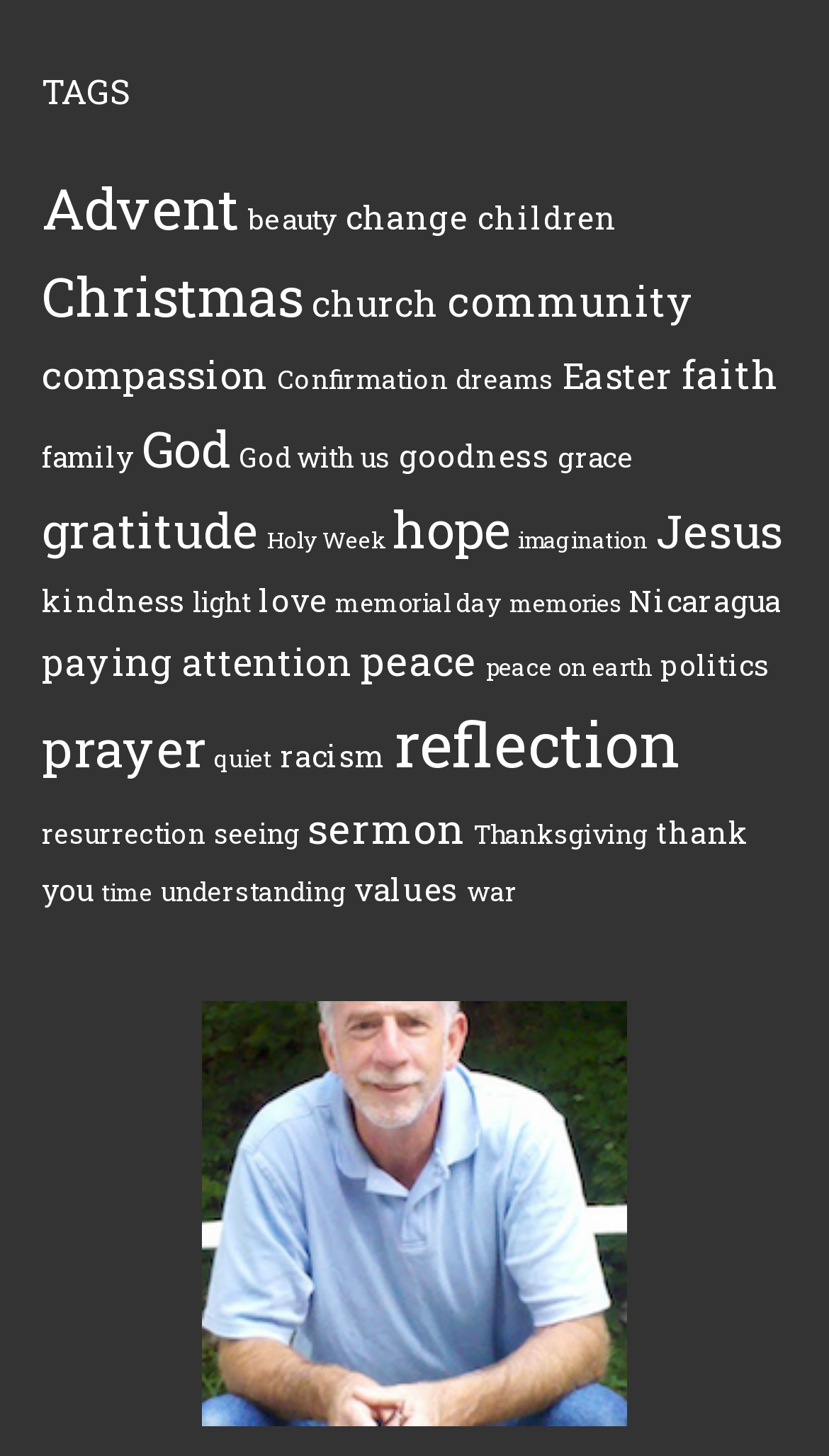Determine the bounding box coordinates of the clickable element to achieve the following action: 'Click on the 'Advent' link'. Provide the coordinates as four float values between 0 and 1, formatted as [left, top, right, bottom].

[0.05, 0.117, 0.288, 0.17]